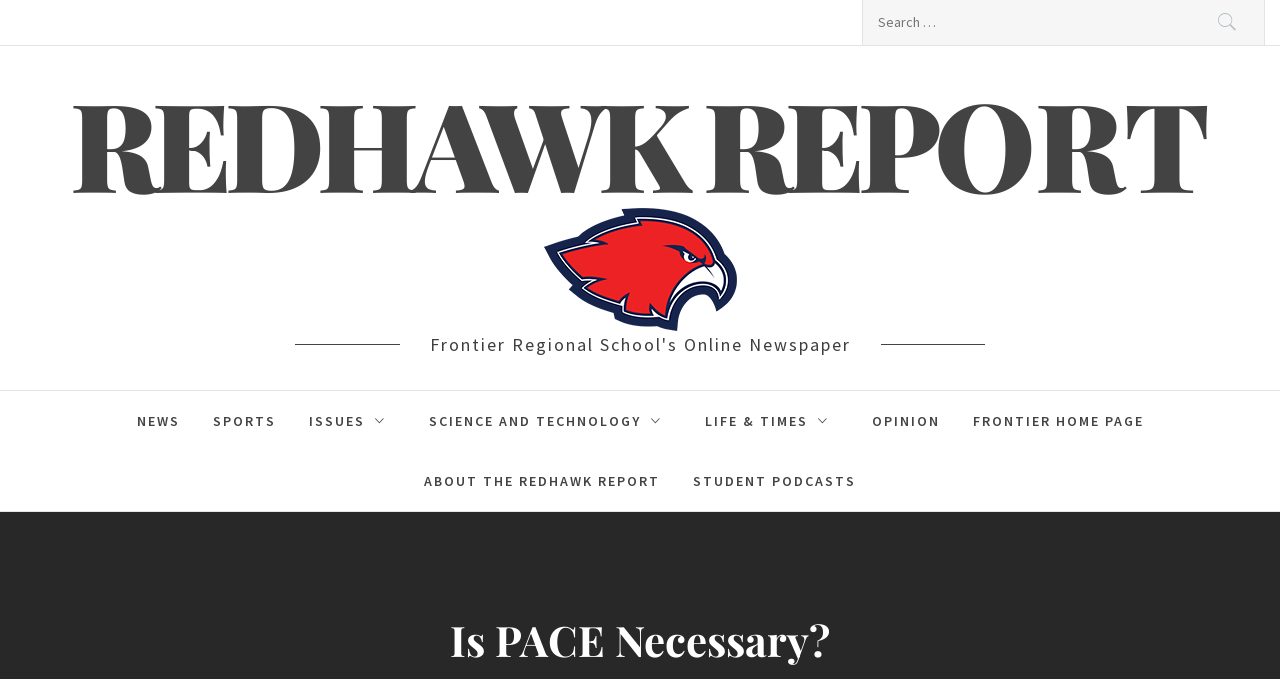Locate the bounding box coordinates of the element that should be clicked to execute the following instruction: "Go to Redhawk Report homepage".

[0.054, 0.088, 0.946, 0.33]